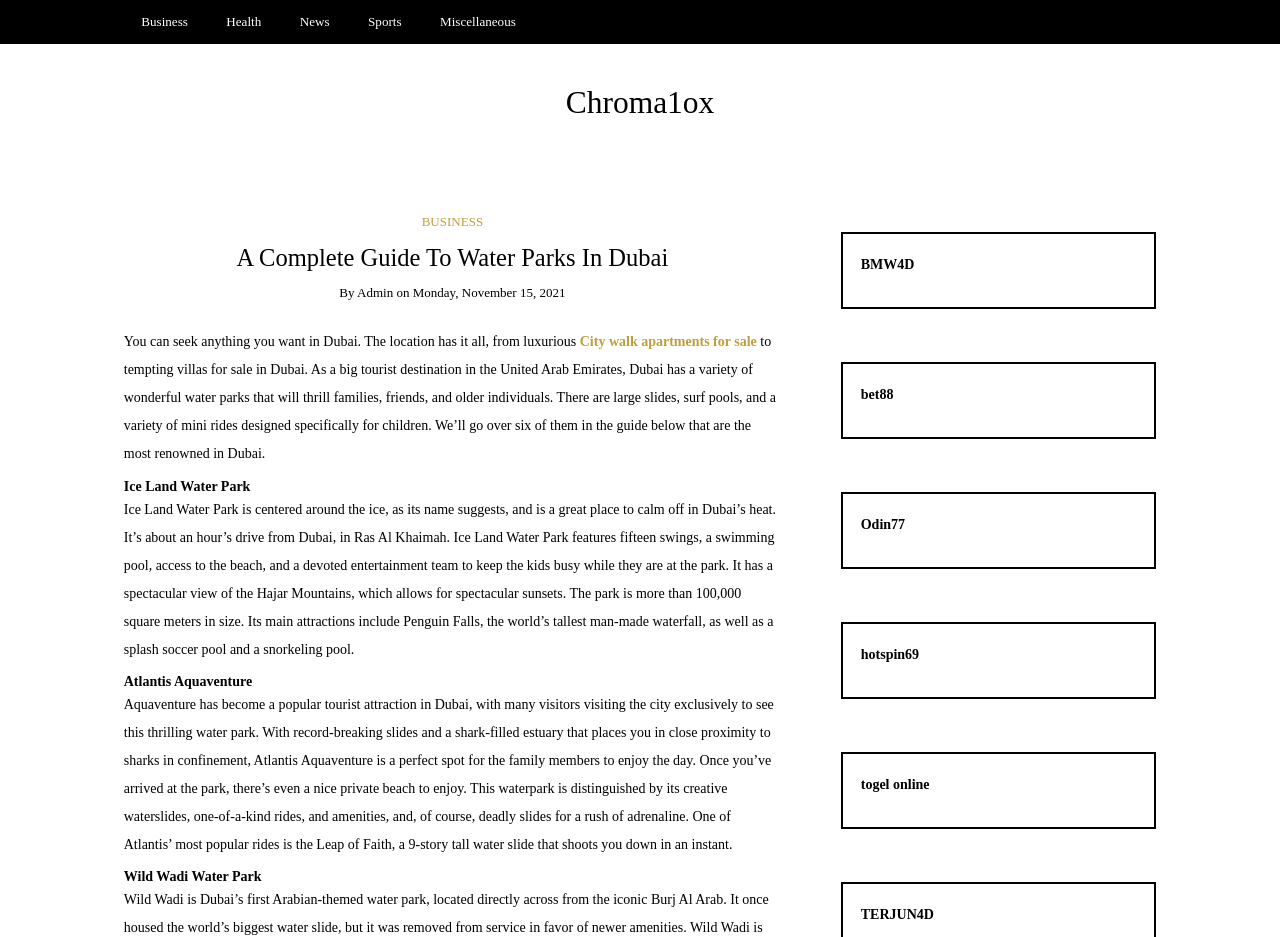What is the main topic of this webpage?
Please provide a comprehensive answer based on the details in the screenshot.

The webpage is focused on providing a complete guide to water parks in Dubai, as indicated by the heading 'A Complete Guide To Water Parks In Dubai' and the content that follows, which describes various water parks in Dubai.